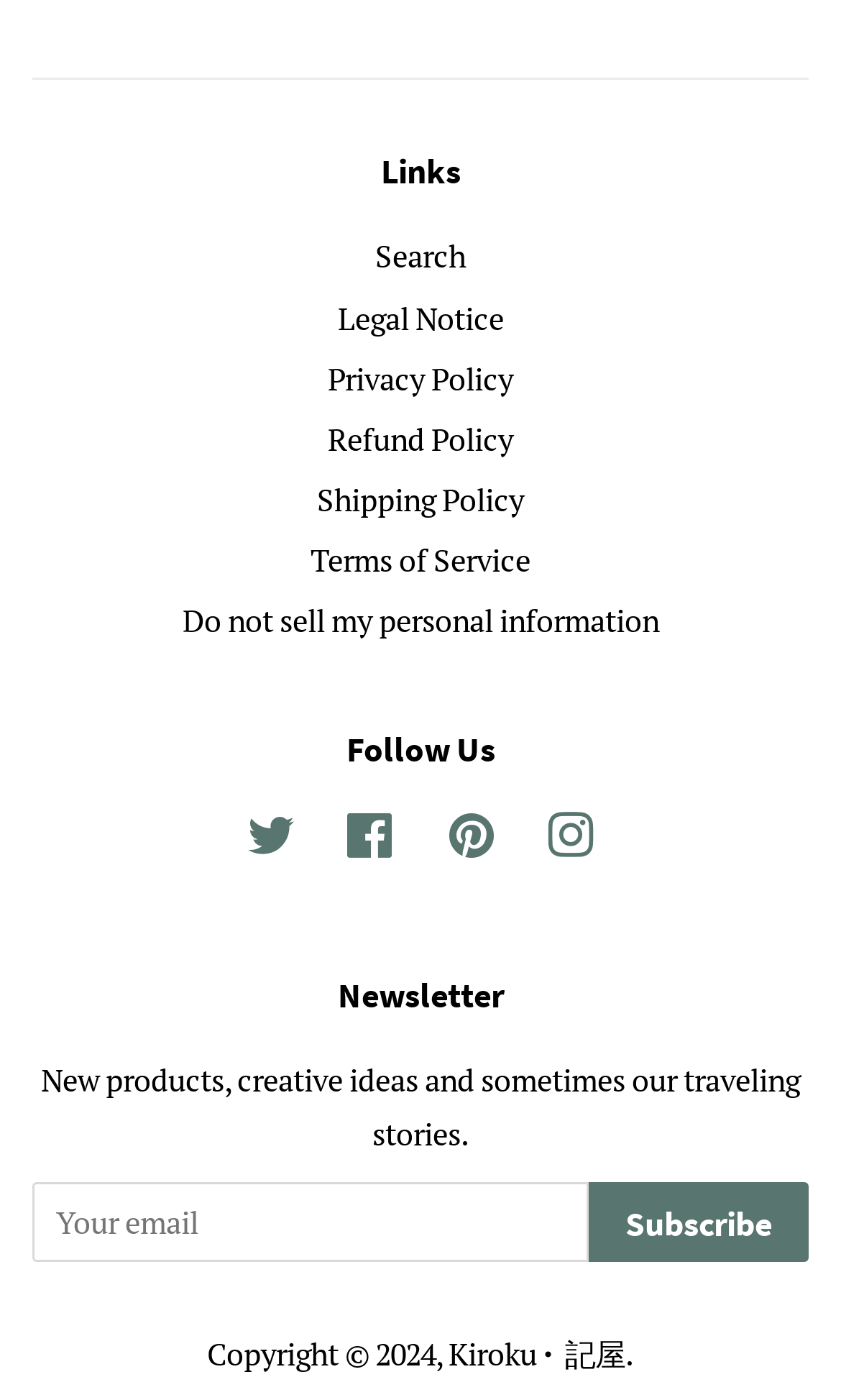Locate the bounding box coordinates of the clickable area to execute the instruction: "Check refund policy". Provide the coordinates as four float numbers between 0 and 1, represented as [left, top, right, bottom].

[0.39, 0.299, 0.61, 0.328]